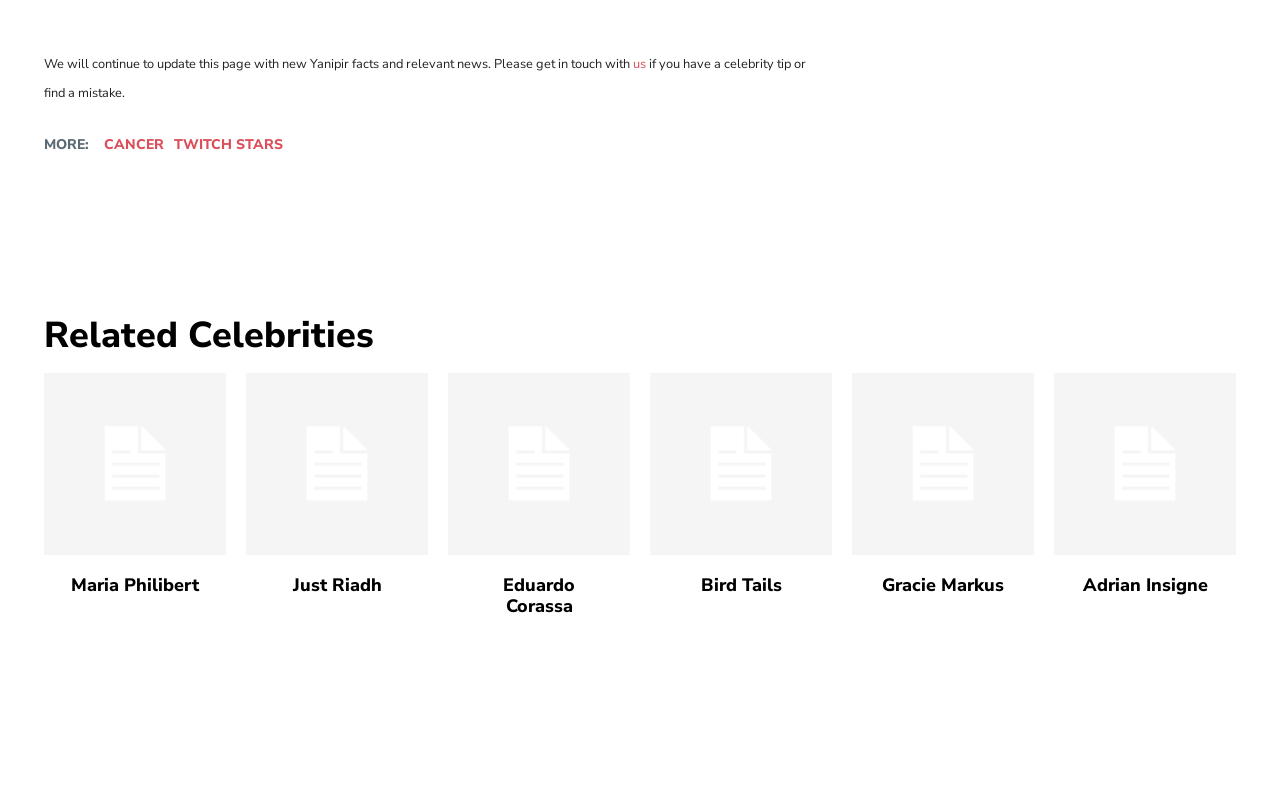Find the bounding box coordinates for the element that must be clicked to complete the instruction: "View Maria Philibert's profile". The coordinates should be four float numbers between 0 and 1, indicated as [left, top, right, bottom].

[0.034, 0.466, 0.177, 0.694]